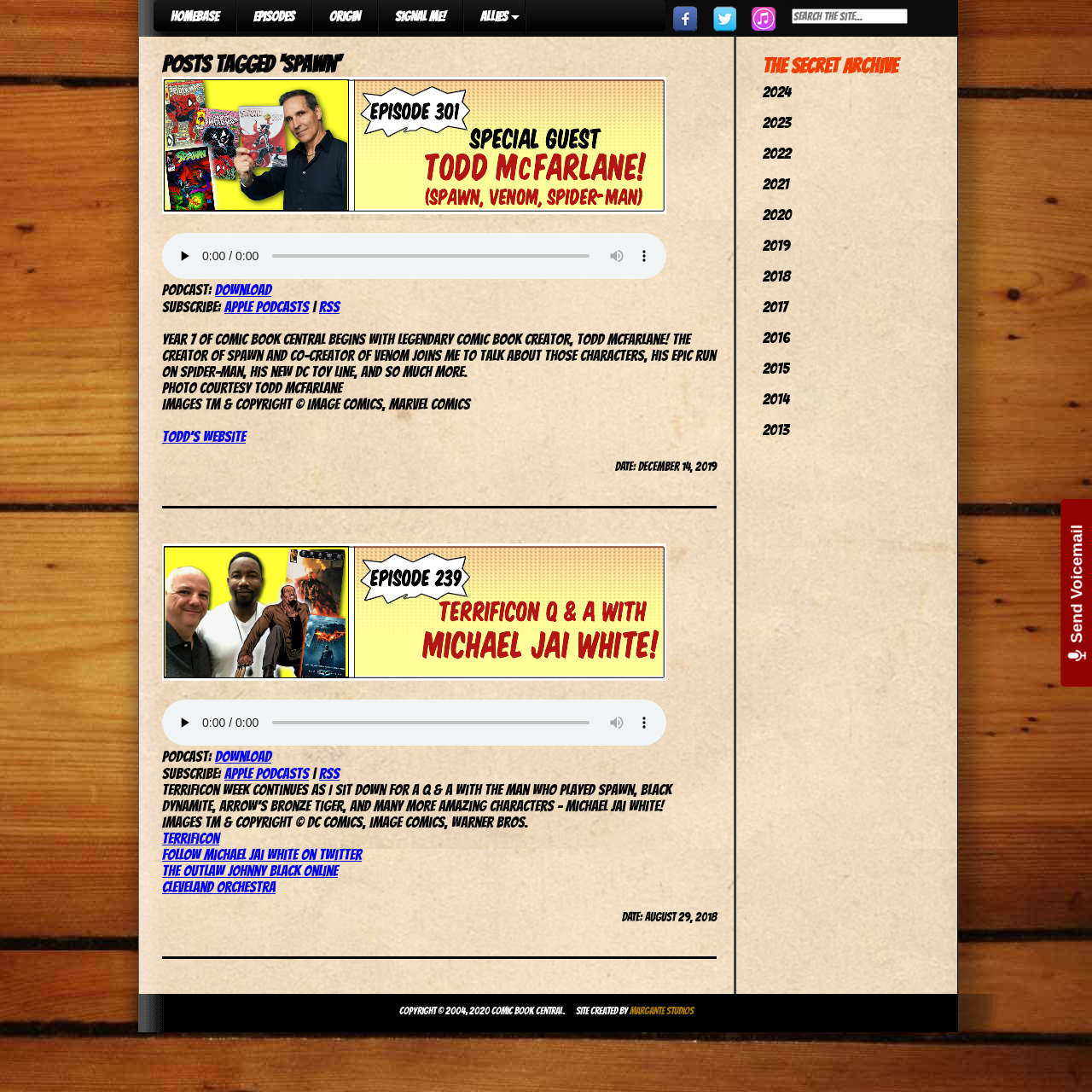Reply to the question with a brief word or phrase: How many audio players are on this webpage?

2